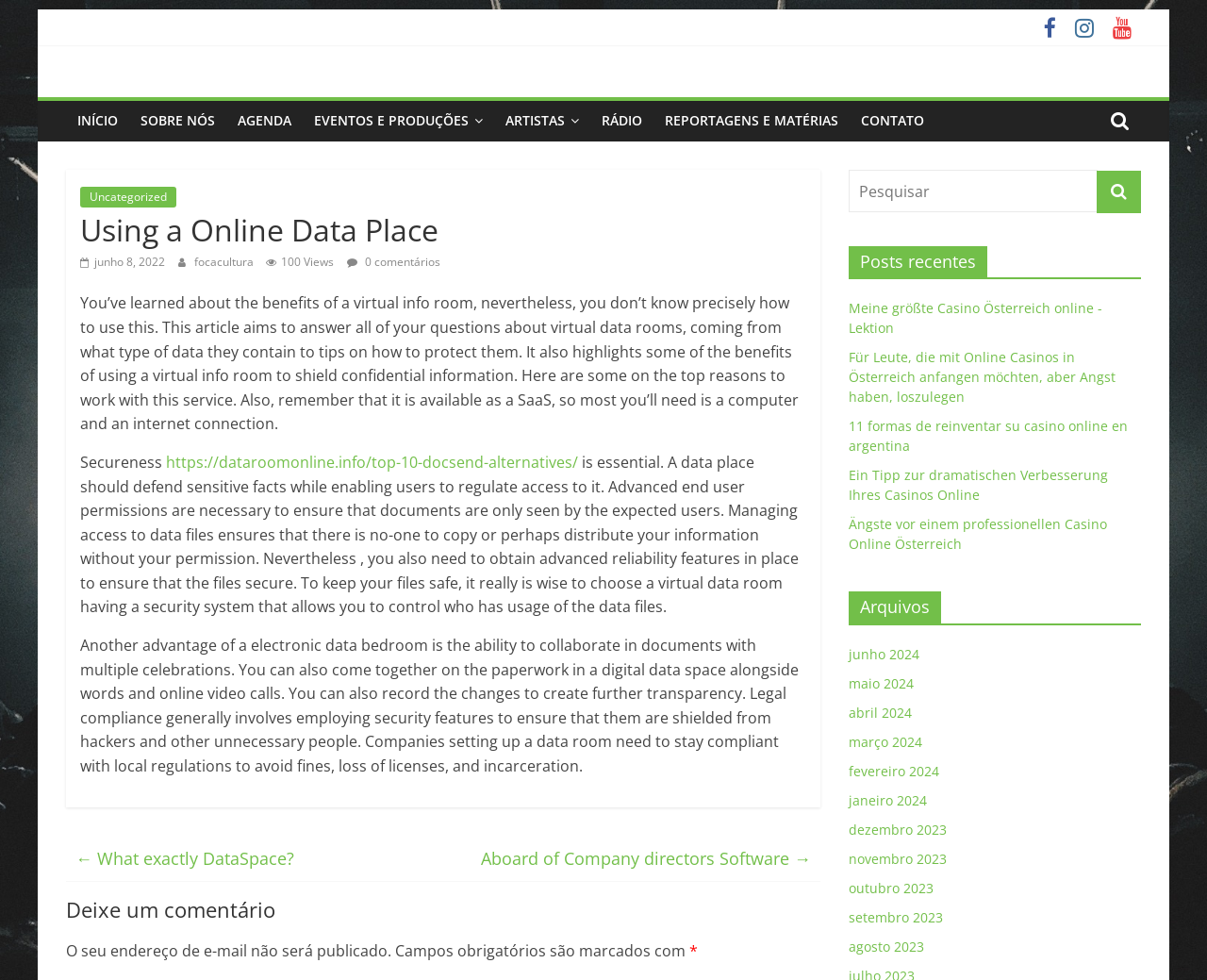Please provide a brief answer to the question using only one word or phrase: 
What is the category of the article?

Uncategorized